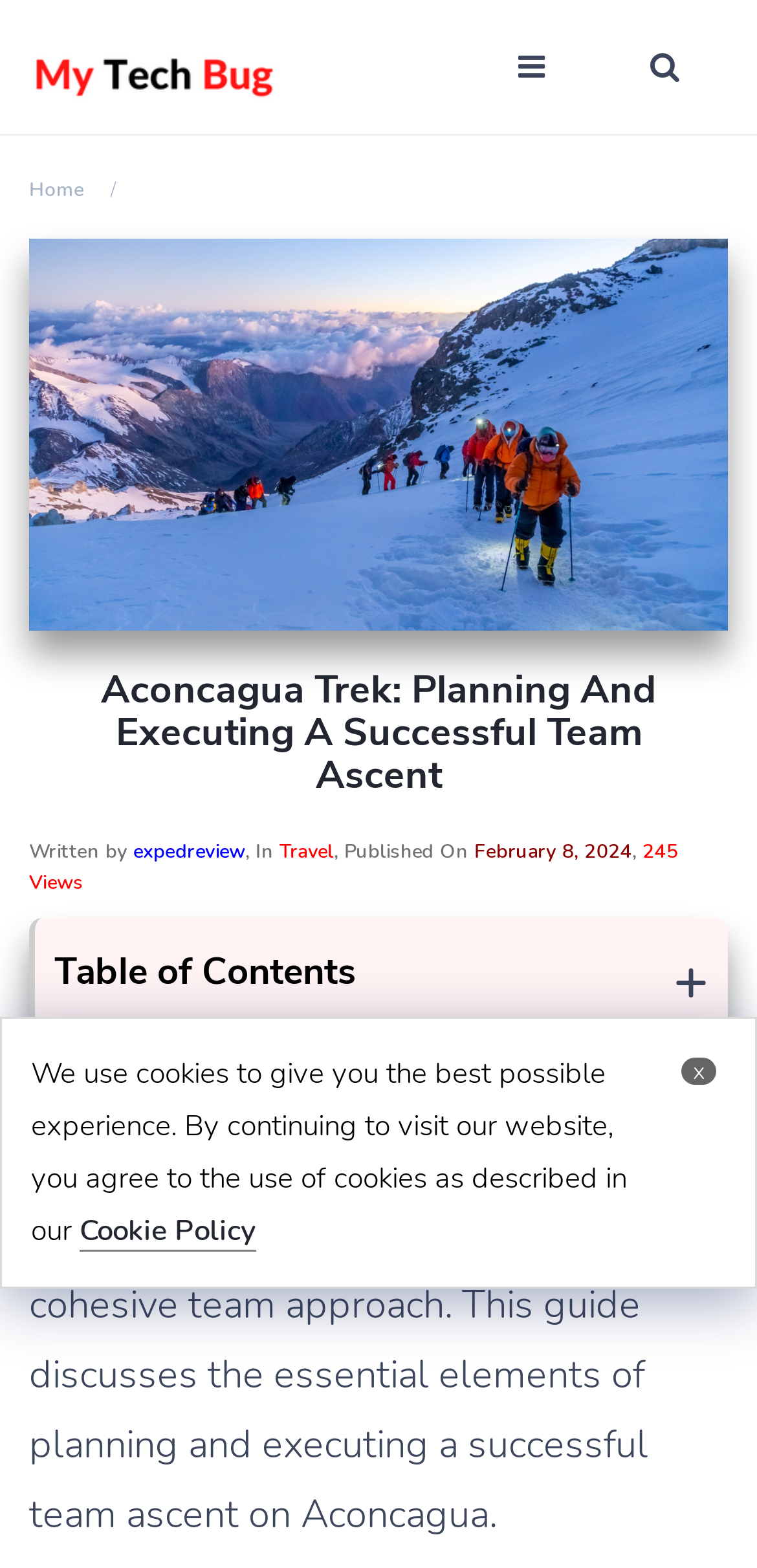Create an elaborate caption for the webpage.

This webpage is about planning and executing a successful team ascent on Aconcagua, the highest peak in South America. At the top left corner, there is a link to "My Tech Bug" accompanied by an image with the same name. To the right of these elements, there are two buttons with icons. Below the top elements, there is a link to "Home" on the left and a button with an "x" icon on the right.

In the middle of the page, there is a large image related to Aconcagua Trek, accompanied by a heading with the same title. Below the image, there is information about the author, "expedreview", and the categories "Travel" and "Published On February 8, 2024". The number of views, 245, is displayed on the right side.

At the bottom of the page, there is a notification about the use of cookies, with a link to the "Cookie Policy". A table of contents is also provided, marked with a "+" icon. The main content of the page is a descriptive text about the challenging ascent of Aconcagua, which demands meticulous planning and a cohesive team approach.